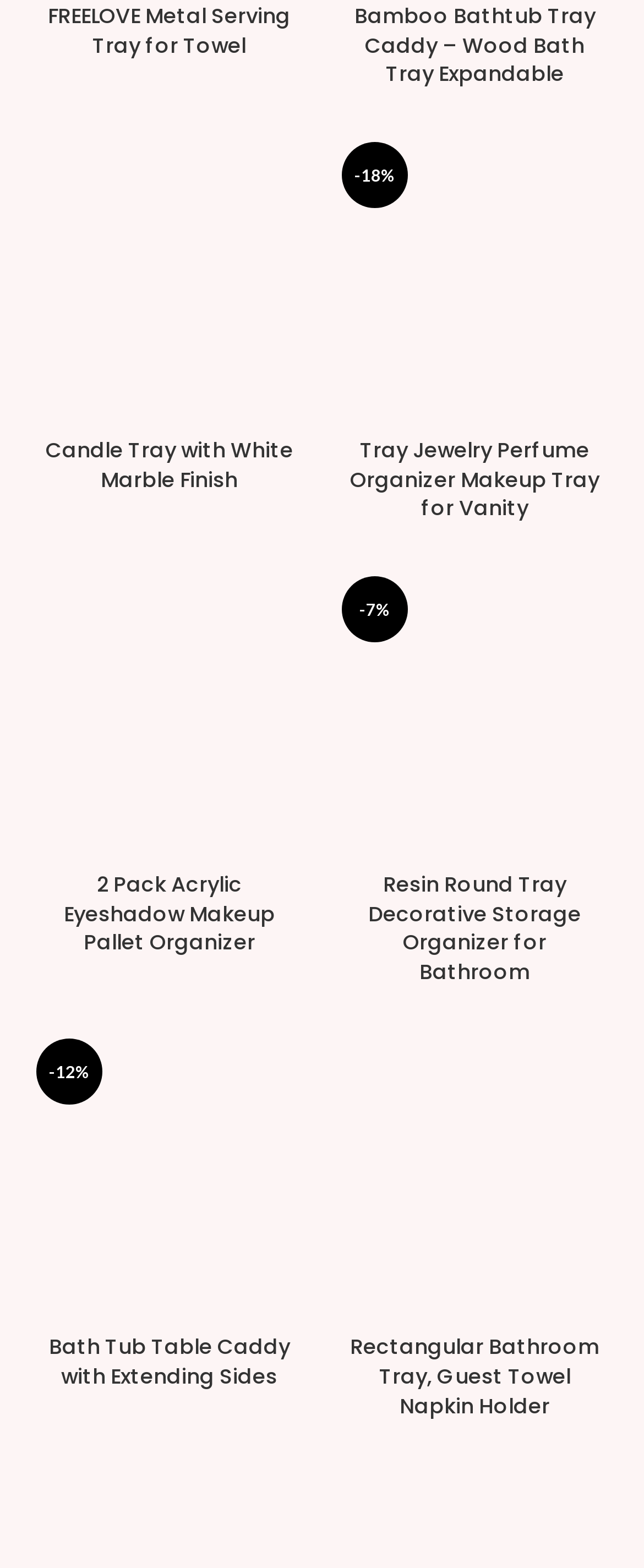Please answer the following question using a single word or phrase: 
What is the discount on the 'Tray Jewelry Perfume Organizer Makeup Tray for Vanity'?

-18%